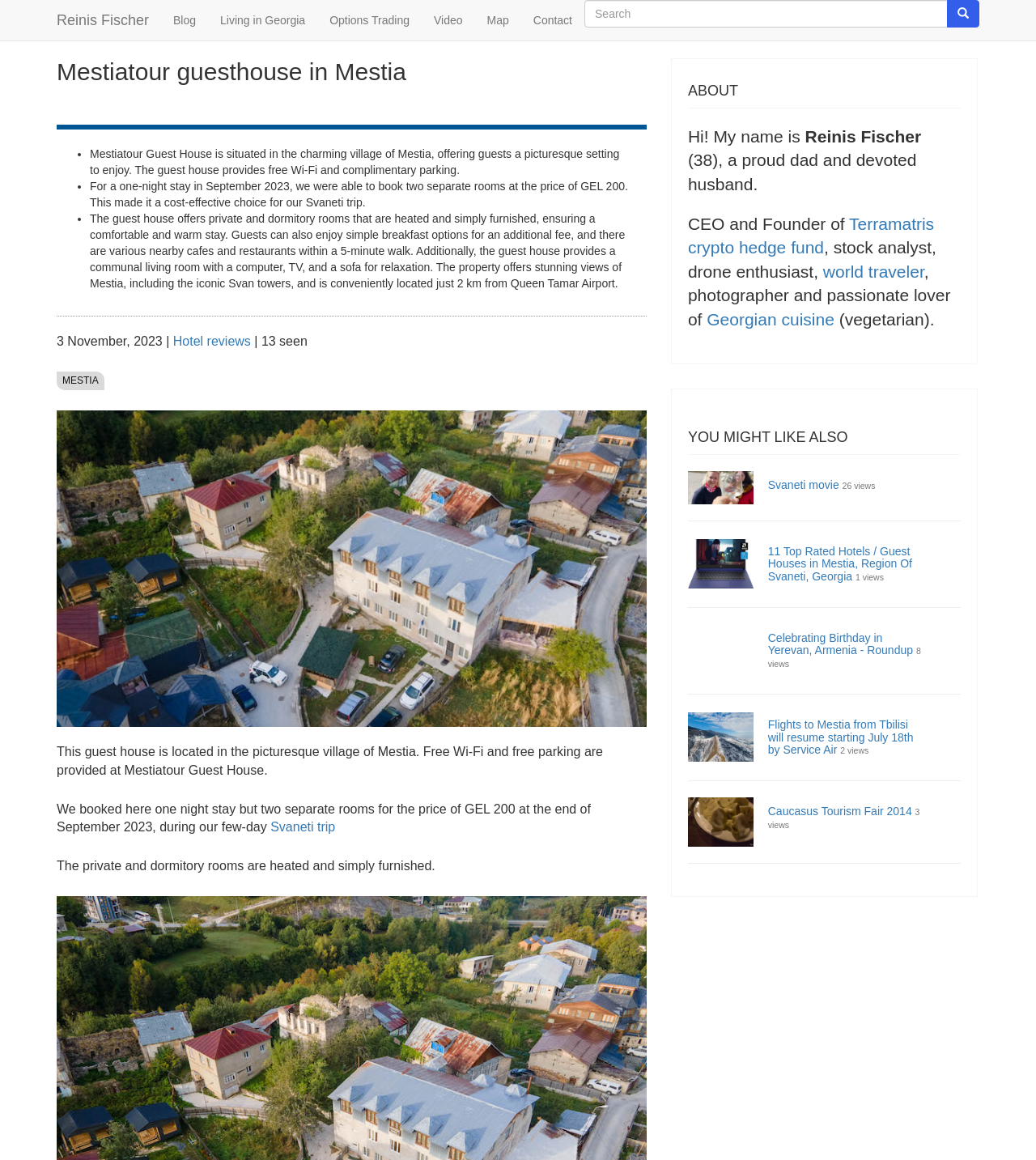Find the bounding box coordinates of the element you need to click on to perform this action: 'Go to blog'. The coordinates should be represented by four float values between 0 and 1, in the format [left, top, right, bottom].

[0.155, 0.0, 0.201, 0.035]